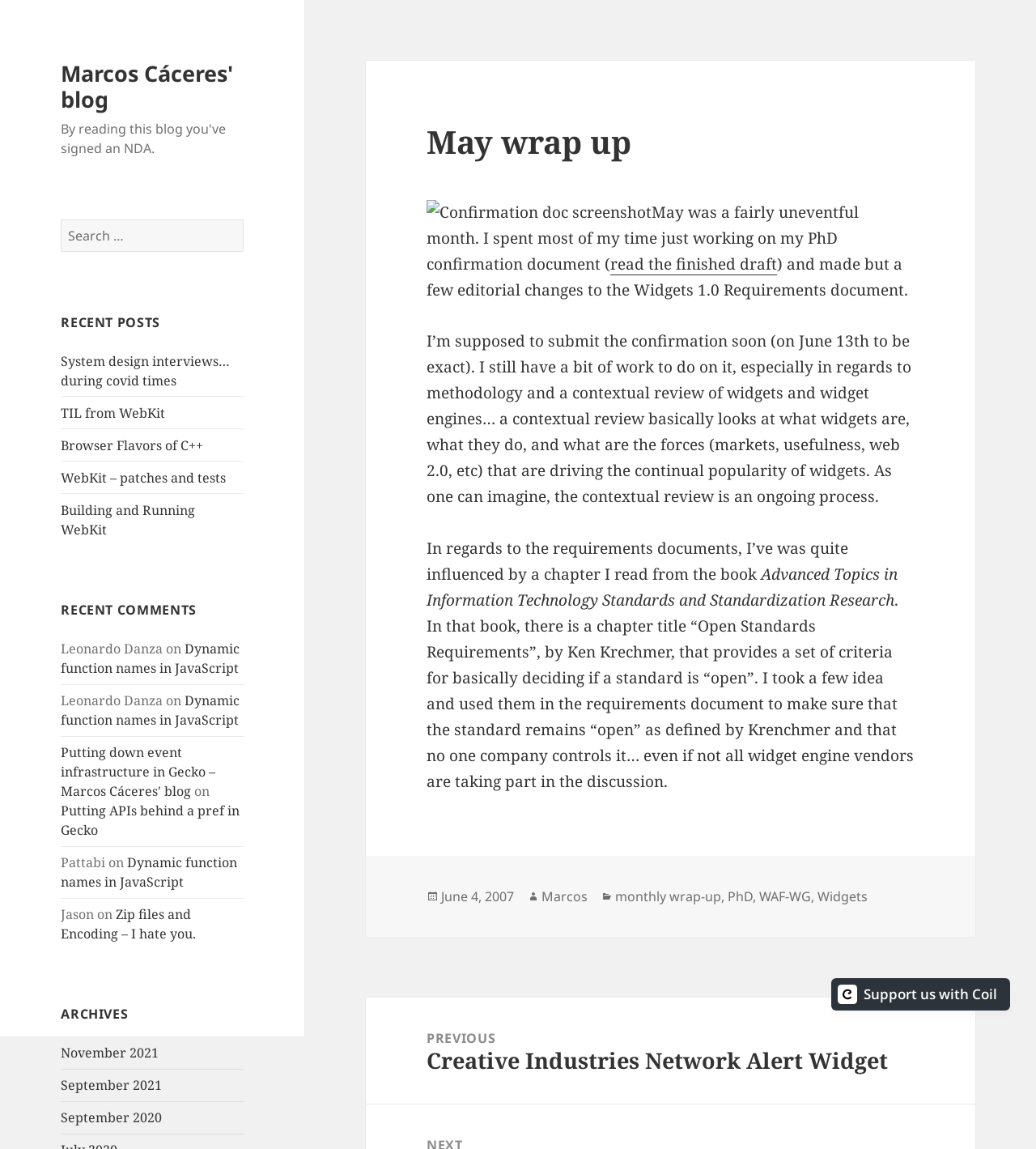How many recent posts are listed?
From the image, respond using a single word or phrase.

5